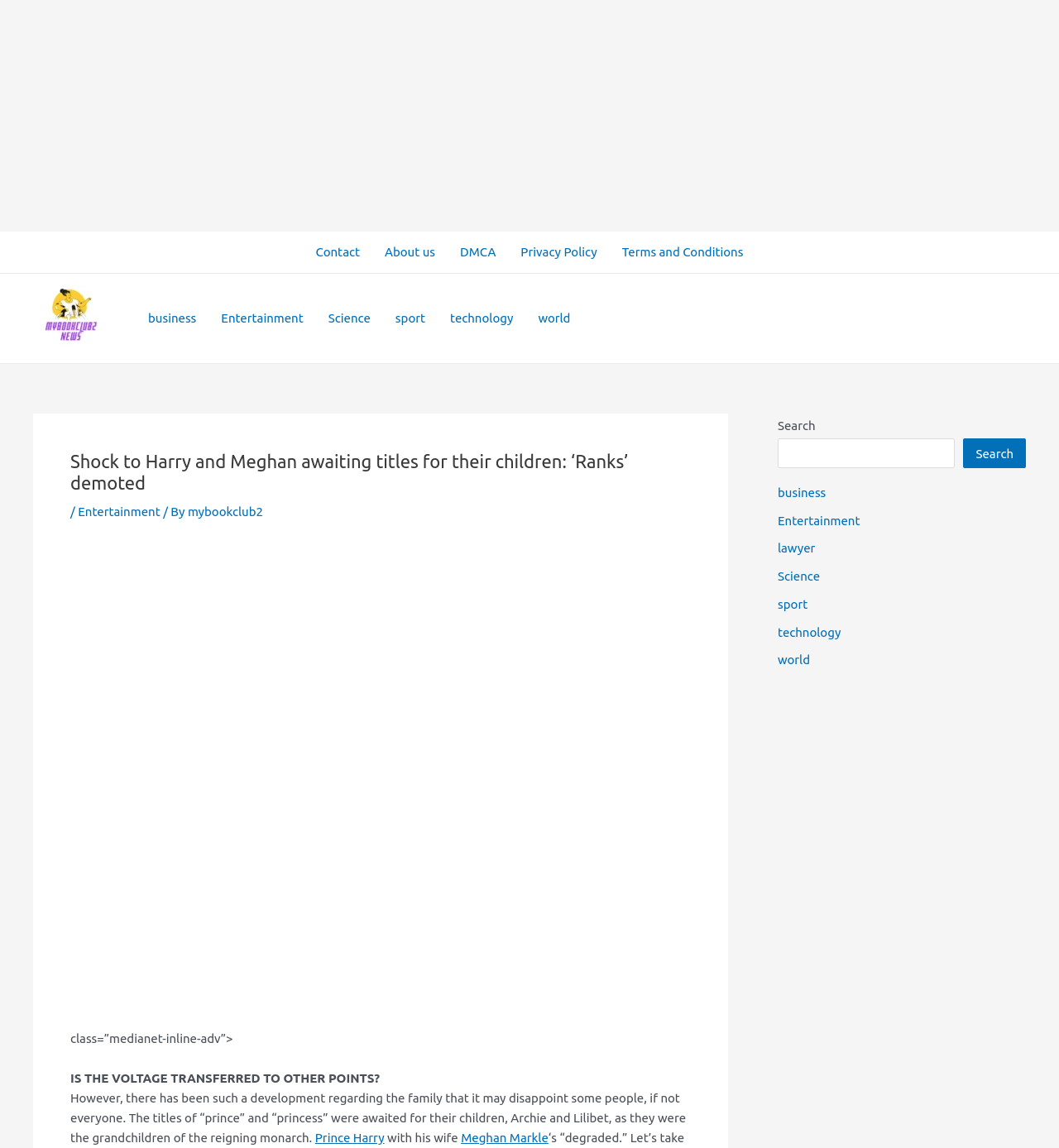Examine the image and give a thorough answer to the following question:
What is the name of the prince mentioned in the article?

The article mentions Prince Harry as the prince who is awaiting titles for his children, Archie and Lilibet.